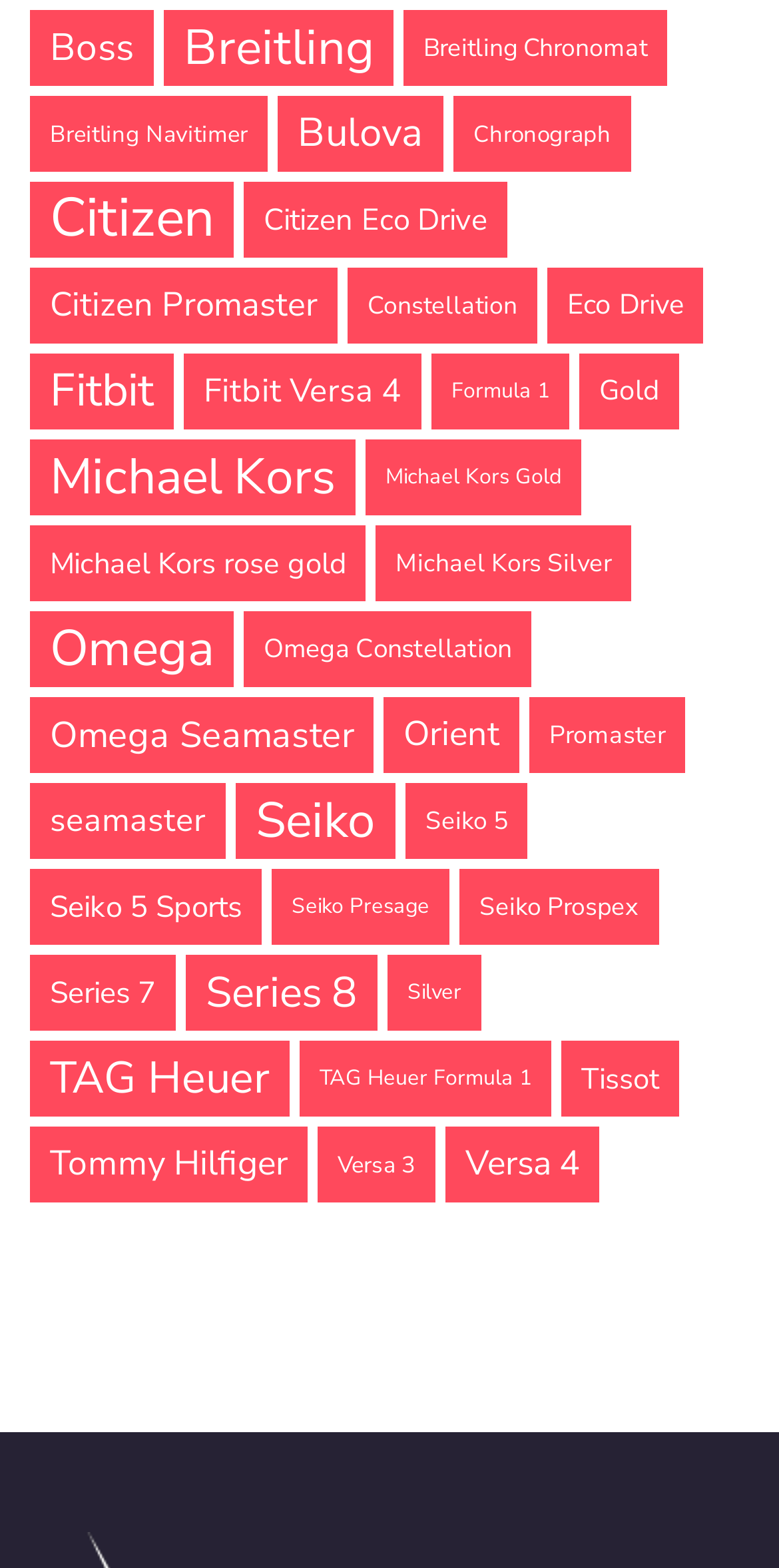Indicate the bounding box coordinates of the clickable region to achieve the following instruction: "Explore Citizen Eco Drive collection."

[0.313, 0.116, 0.651, 0.164]